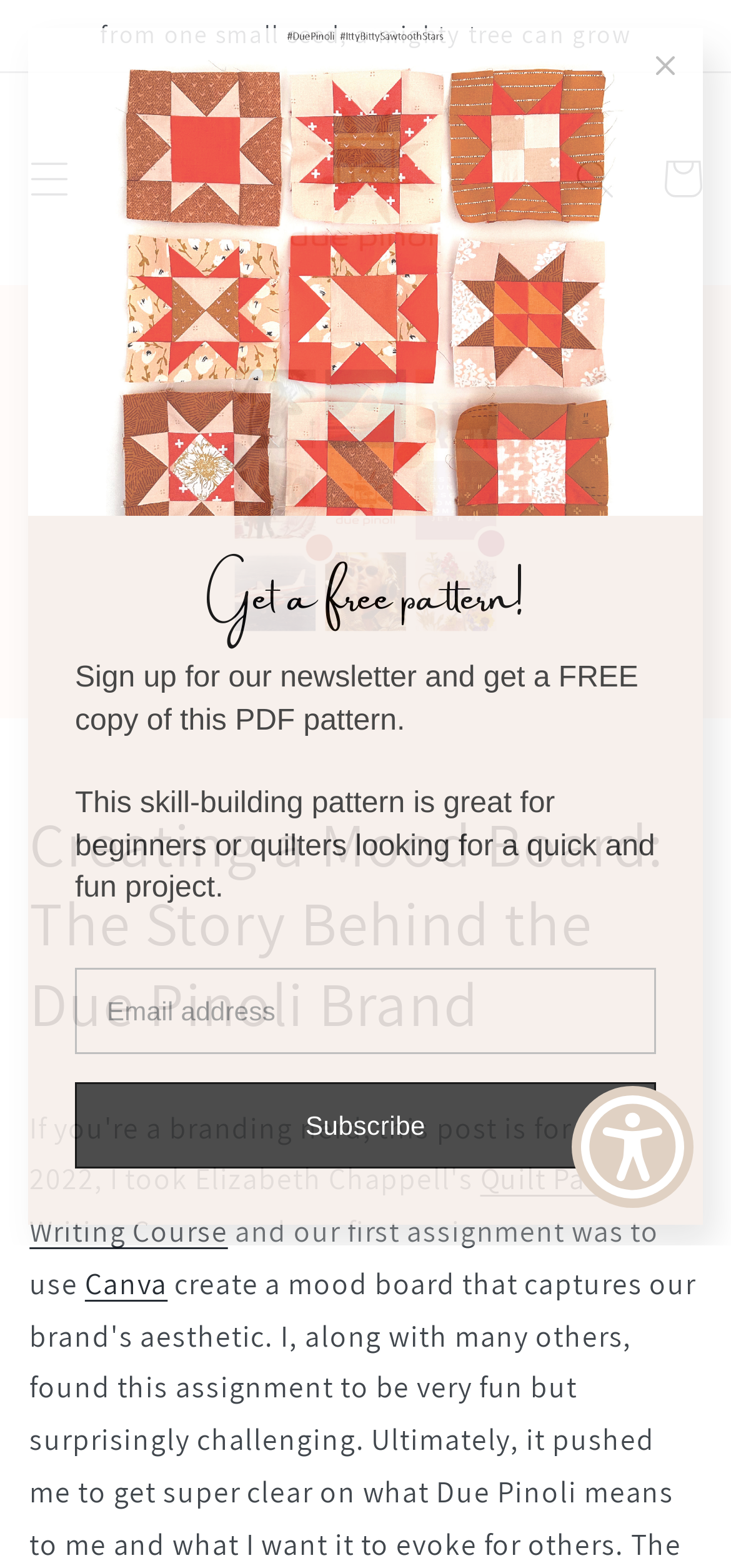Find the bounding box coordinates of the UI element according to this description: "About".

None